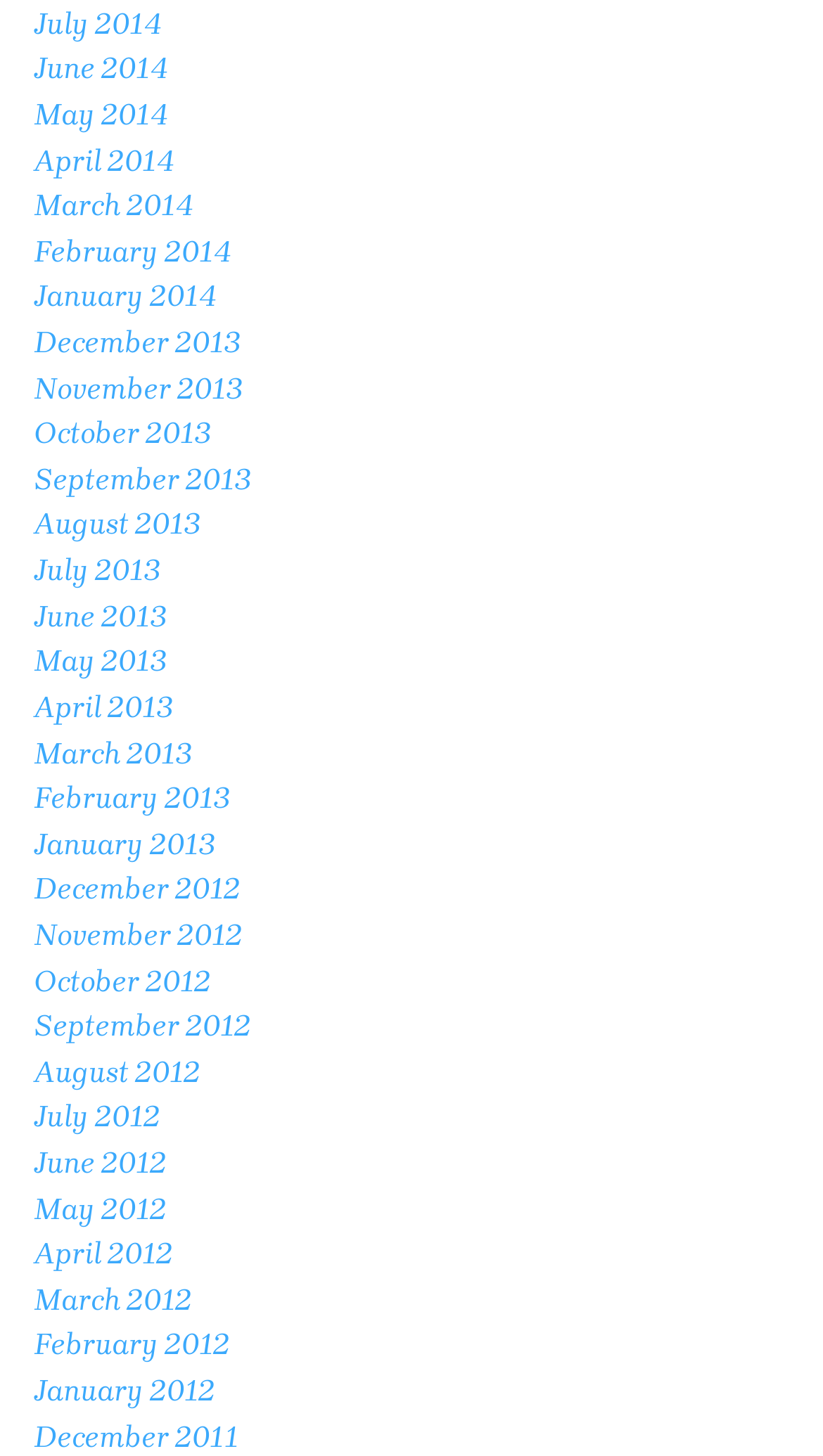Can you give a comprehensive explanation to the question given the content of the image?
What is the earliest month listed?

By examining the list of links, I found that the earliest month listed is December 2011, which is located at the bottom of the list.